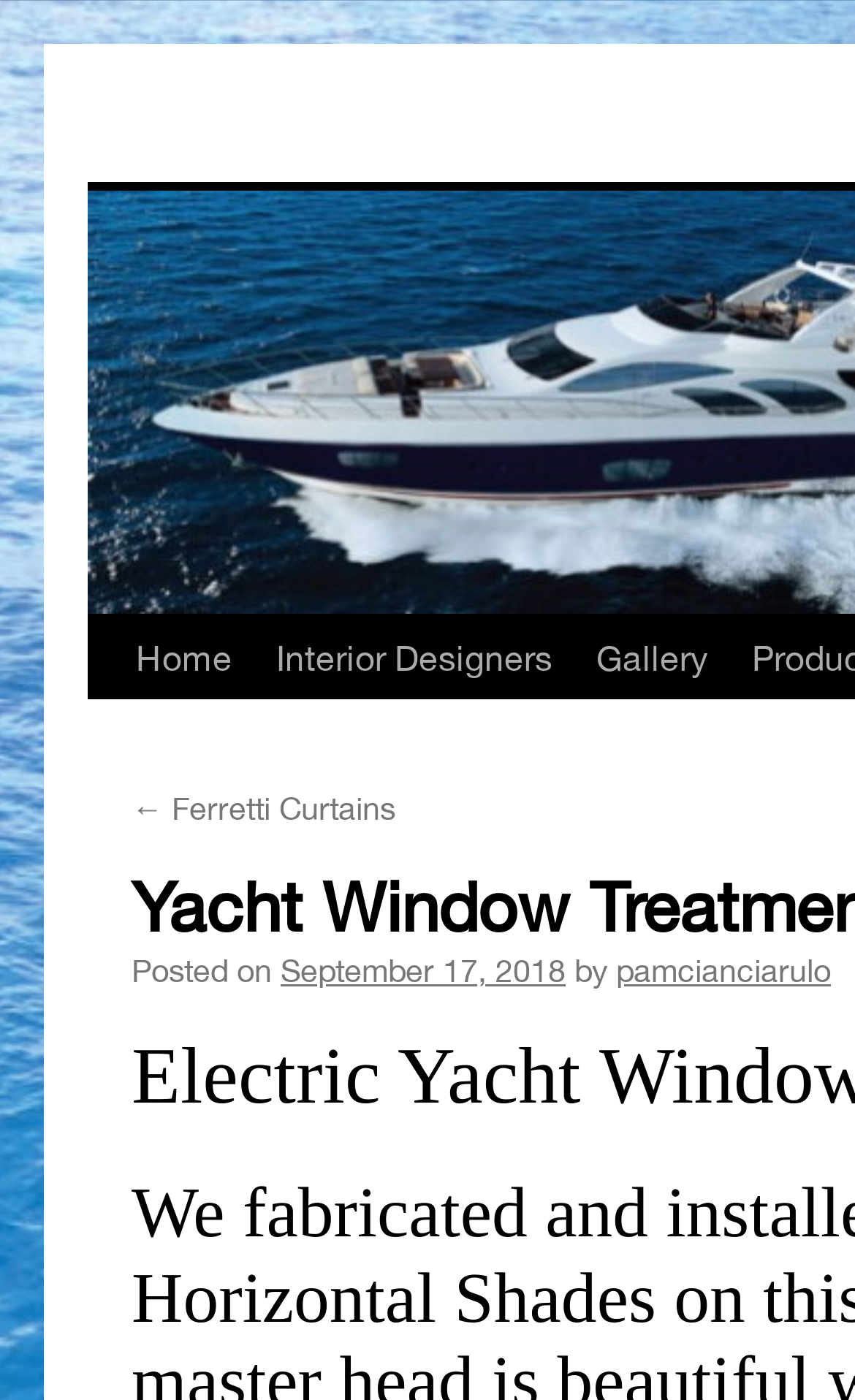Provide the bounding box coordinates, formatted as (top-left x, top-left y, bottom-right x, bottom-right y), with all values being floating point numbers between 0 and 1. Identify the bounding box of the UI element that matches the description: Interior Designers

[0.297, 0.44, 0.672, 0.499]